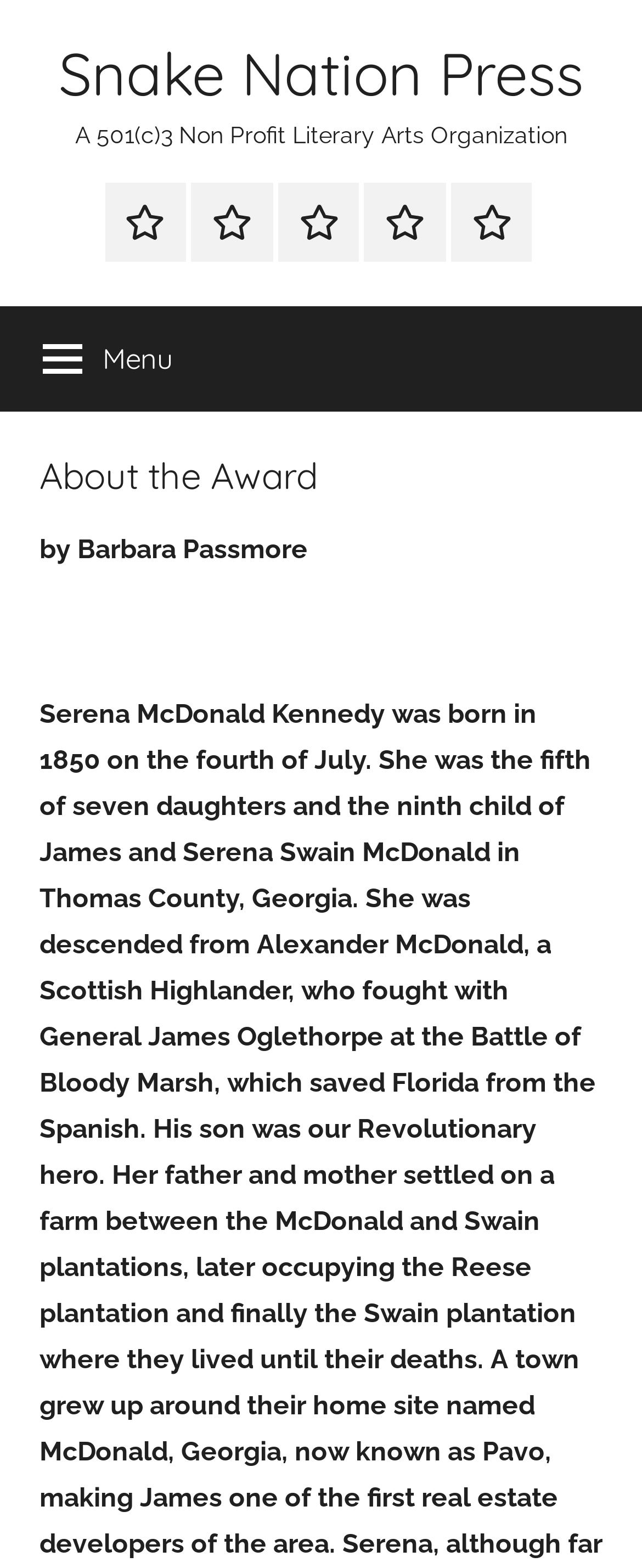Illustrate the webpage with a detailed description.

The webpage is about Snake Nation Press, a 501(c)3 Non Profit Literary Arts Organization. At the top left of the page, there is a link to the organization's main page, labeled "Snake Nation Press". Next to it, there is a brief description of the organization. Below these elements, there are five links in a row, starting from the left: "The Evolution and Transformation of Black Family Reunions", "Shop for Books", "Mission Statement", "Subscription", and "The Barbara Passmore Literary Arts Center". 

On the top right, there is a button labeled "Menu" that controls a dropdown menu. The menu is headed by a title "About the Award" and contains a brief biographical text about Serena McDonald Kennedy, written by Barbara Passmore. The text states that Serena was born in 1850 on the fourth of July, the fifth of seven daughters and the ninth child of James and Serena. Below the text, there is an image.